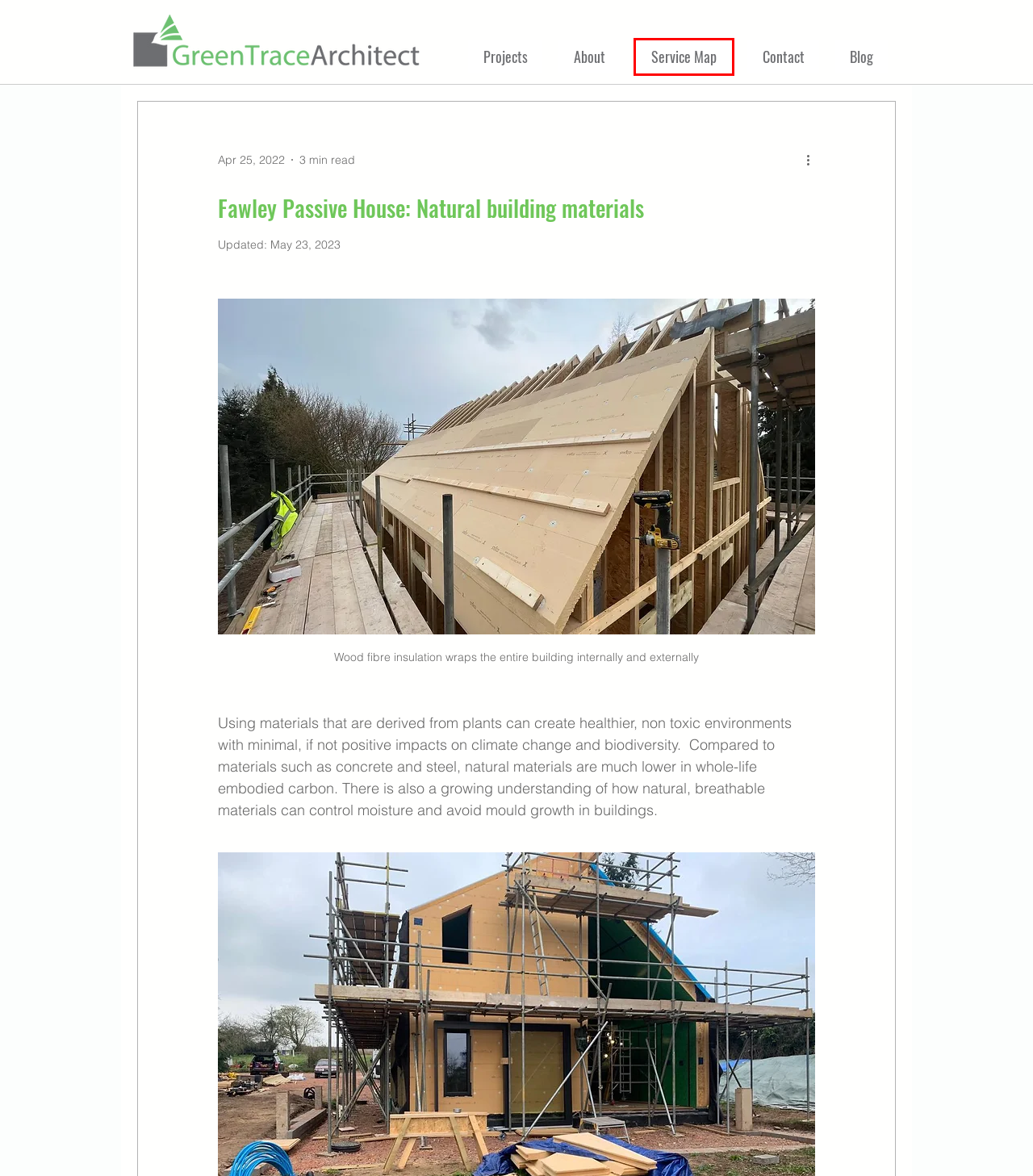Examine the screenshot of the webpage, which has a red bounding box around a UI element. Select the webpage description that best fits the new webpage after the element inside the red bounding box is clicked. Here are the choices:
A. Eco home Architect Services
B. PH15 System- Passivhaus Homes
C. Eco Architect
D. GreenTrace Eco Architect Blog
E. Hazel Tree House is featured on Ben Adam-Smith's House Planning Help podcast
F. Help Keep Bridge Farm Community Owned!
G. GreenTrace Architect Eco Homes Bristol
H. old holloway passivhaus – story of a self build passivhaus project in the heart of Herefordshire

A